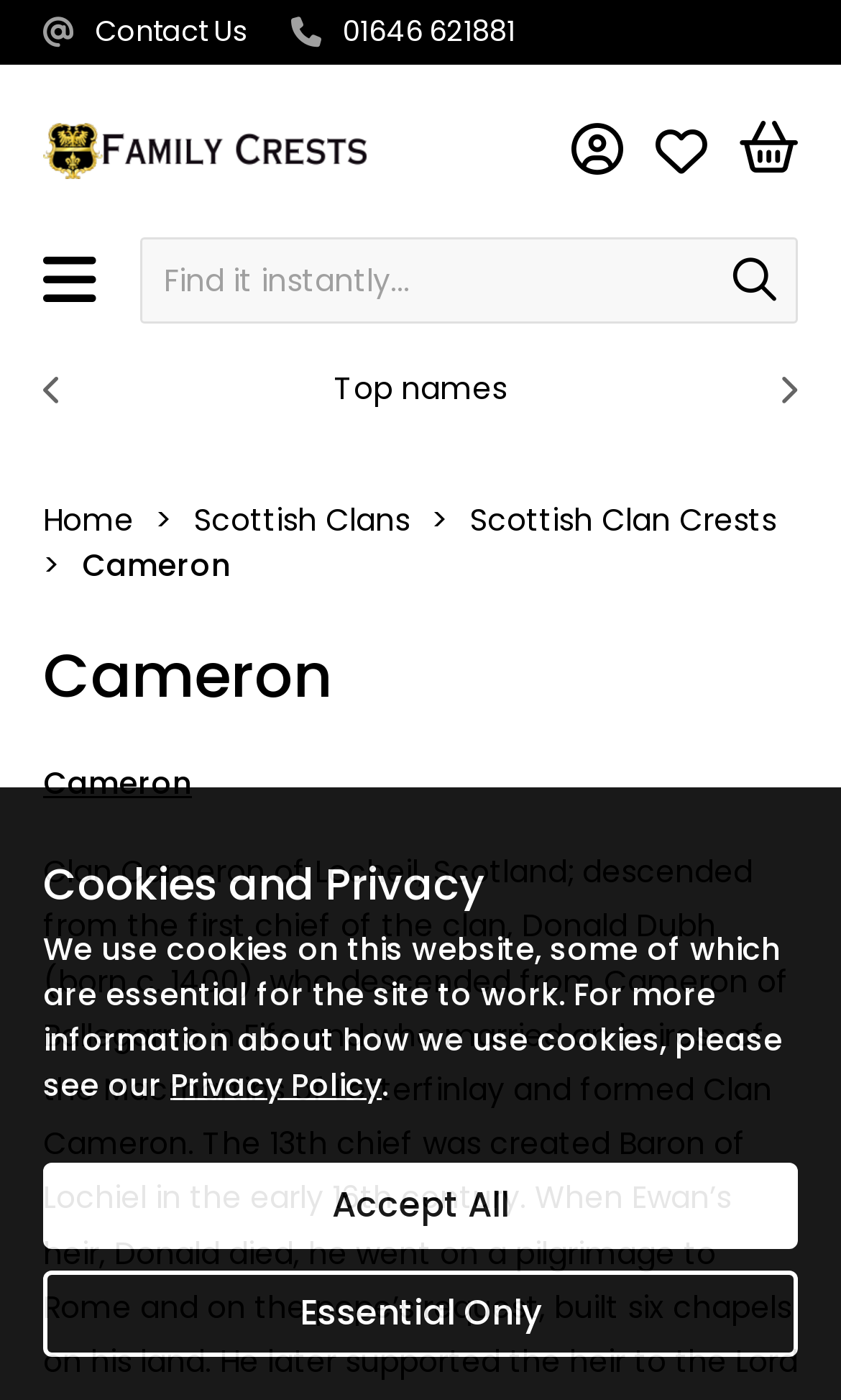Analyze the image and give a detailed response to the question:
What is the purpose of the textbox?

I found the purpose of the textbox by looking at the text 'Find it instantly...' which is located next to the textbox. This suggests that the textbox is used to search for something on the website.